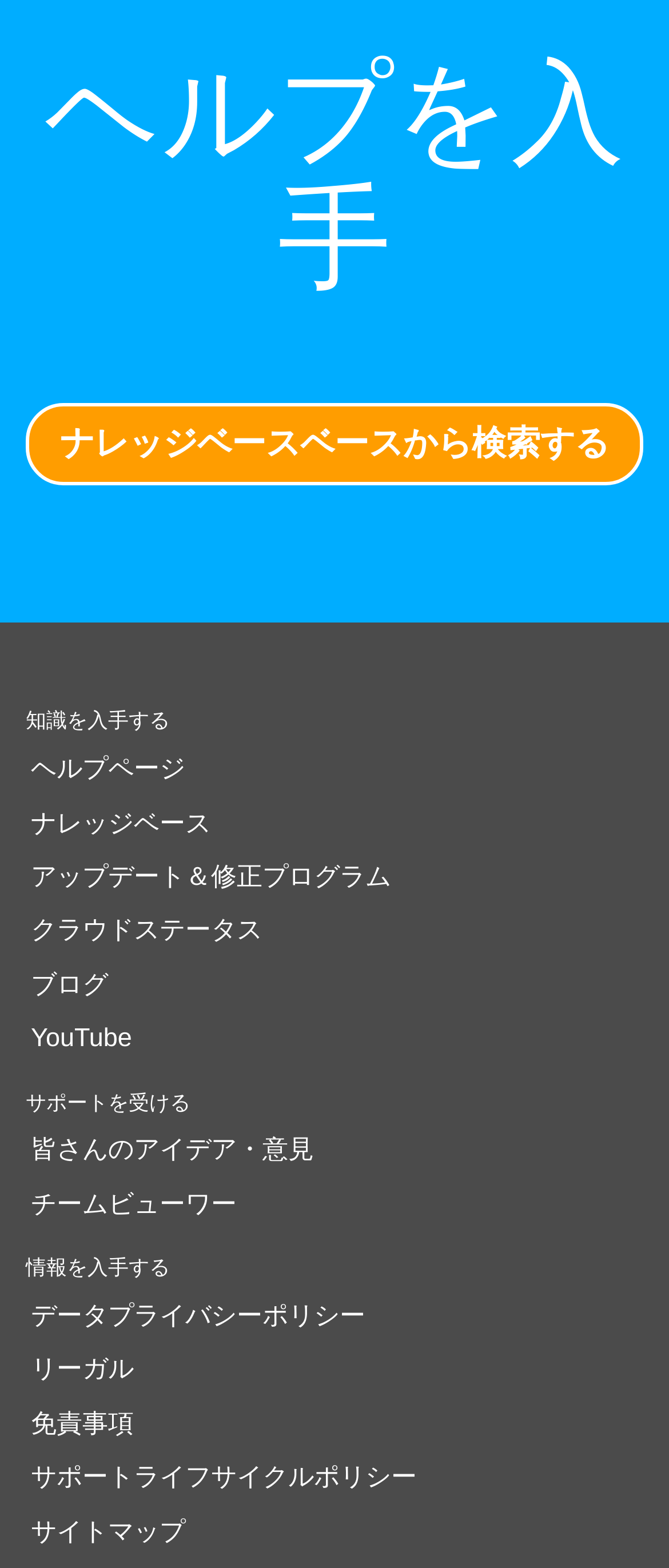How many links are under the '知識を入手する' heading?
Answer the question with as much detail as you can, using the image as a reference.

Under the '知識を入手する' heading, there are five links: 'ヘルプページ', 'ナレッジベース', 'アップデート＆修正プログラム', 'クラウドステータス', and 'ブログ'.